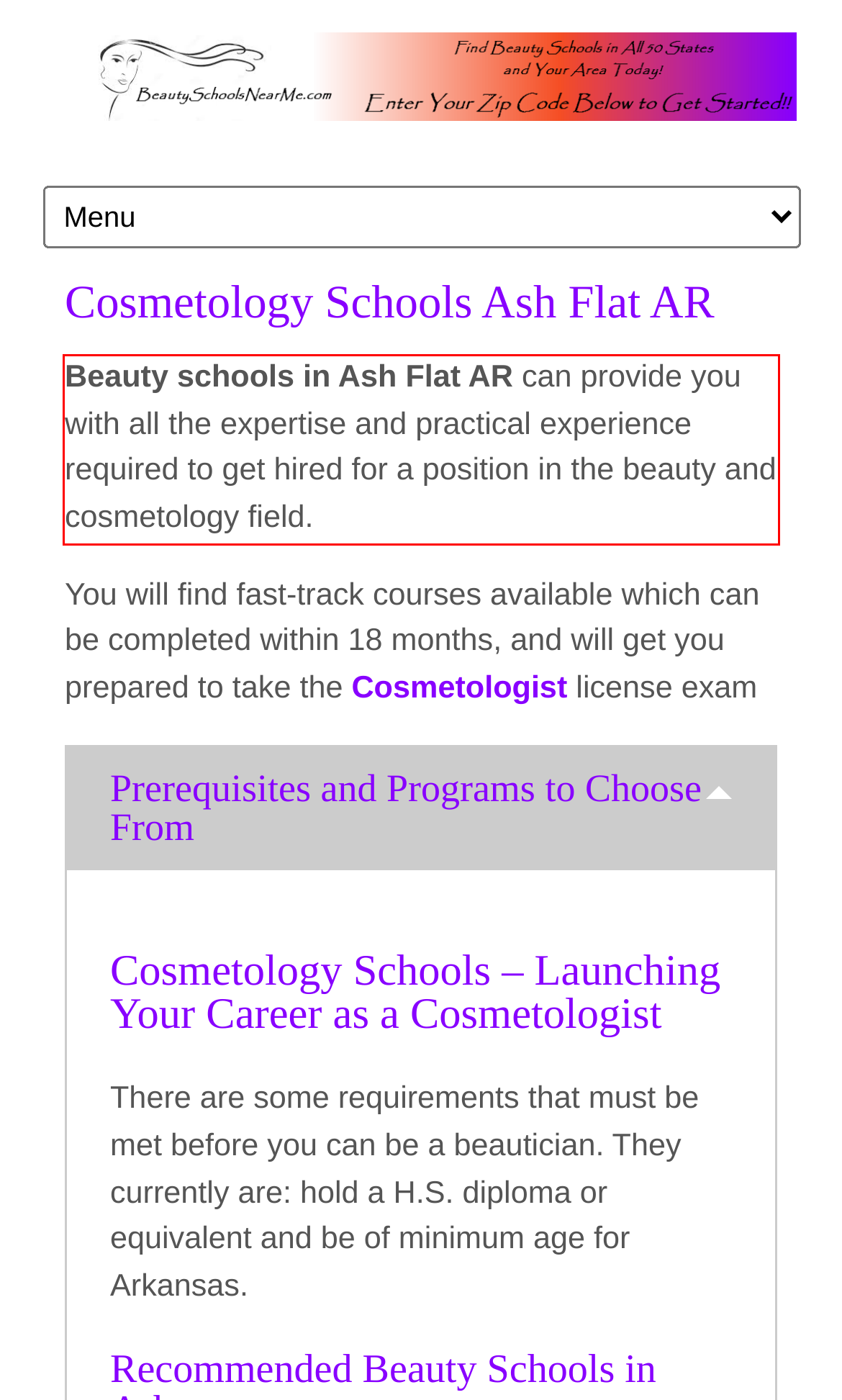The screenshot provided shows a webpage with a red bounding box. Apply OCR to the text within this red bounding box and provide the extracted content.

Beauty schools in Ash Flat AR can provide you with all the expertise and practical experience required to get hired for a position in the beauty and cosmetology field.